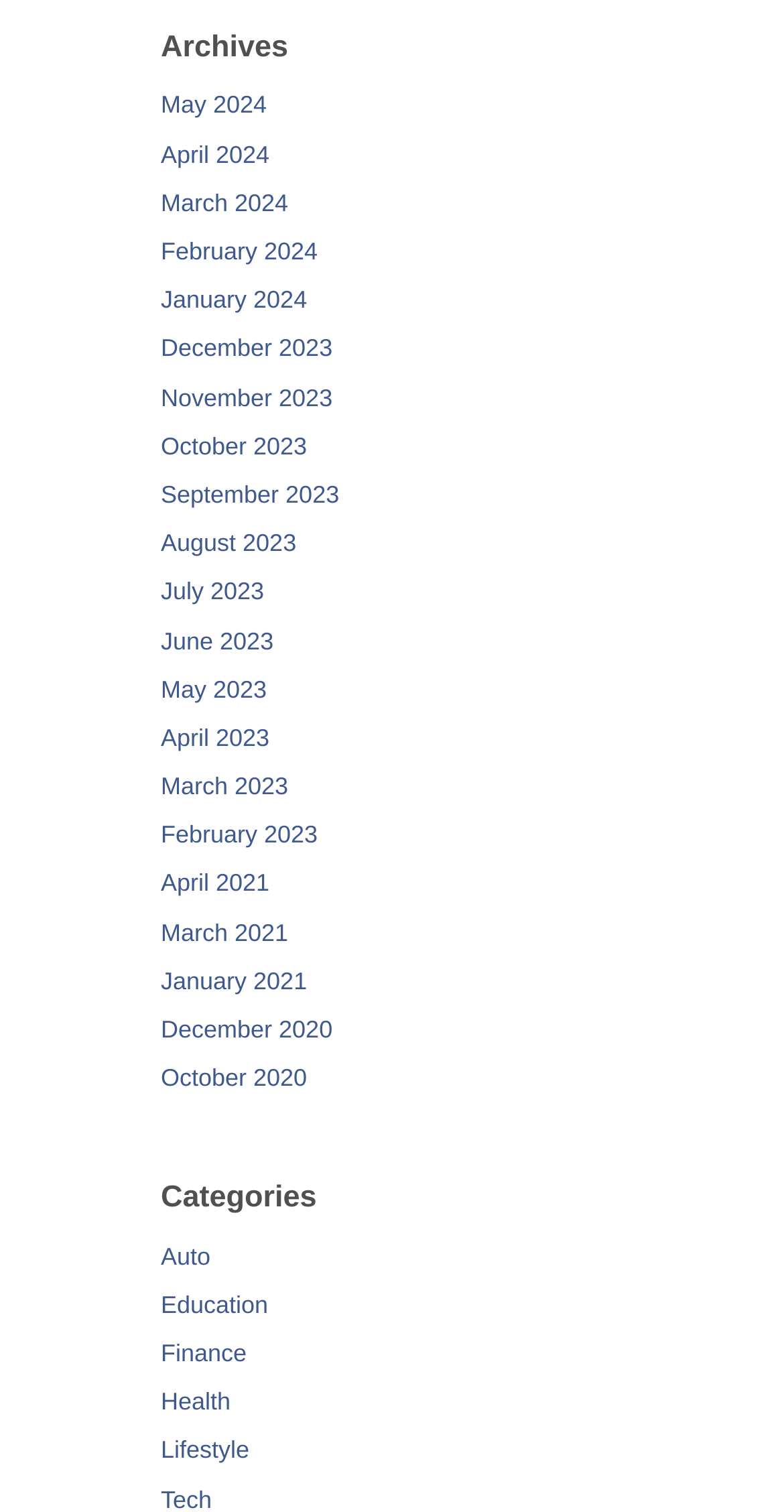How many categories are listed?
Provide a one-word or short-phrase answer based on the image.

6